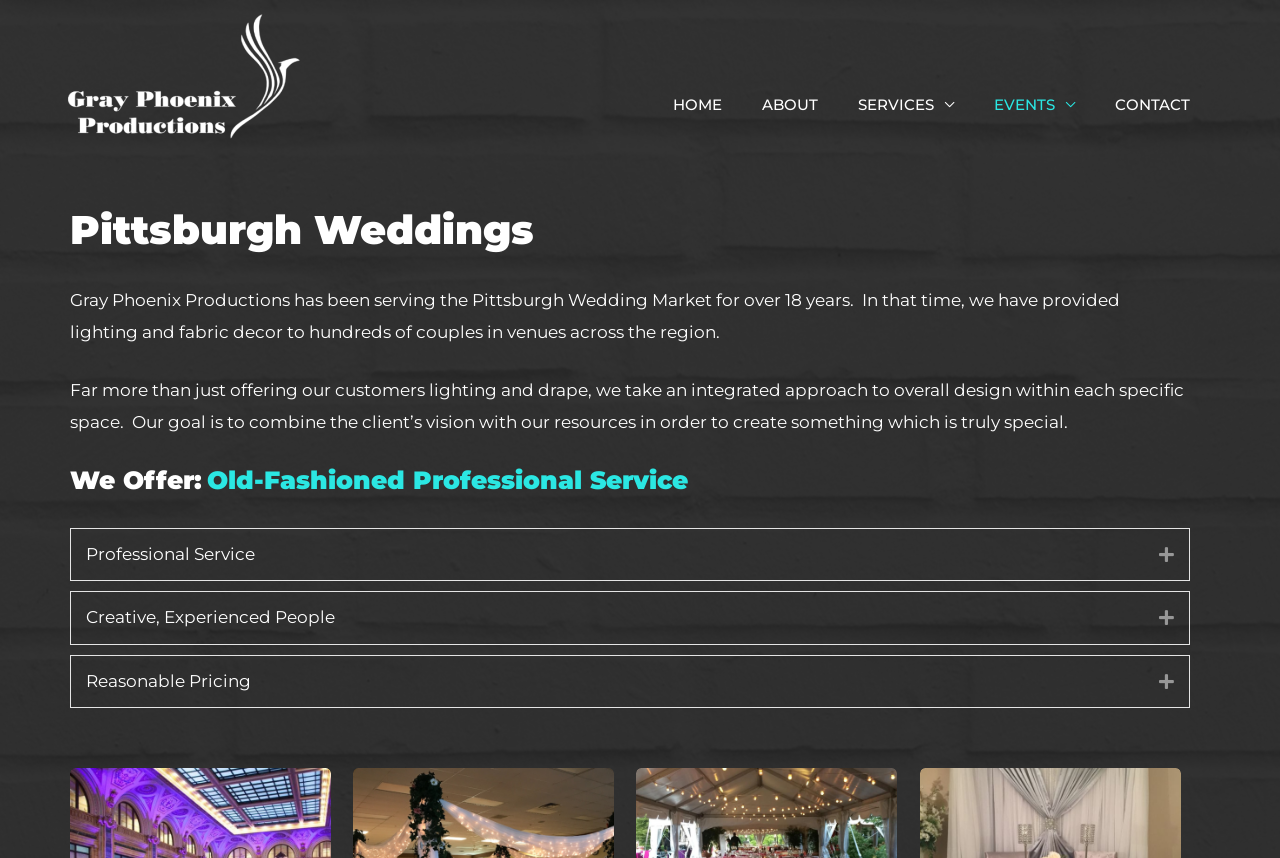Please determine the bounding box coordinates of the area that needs to be clicked to complete this task: 'Click on ABOUT'. The coordinates must be four float numbers between 0 and 1, formatted as [left, top, right, bottom].

[0.58, 0.058, 0.655, 0.186]